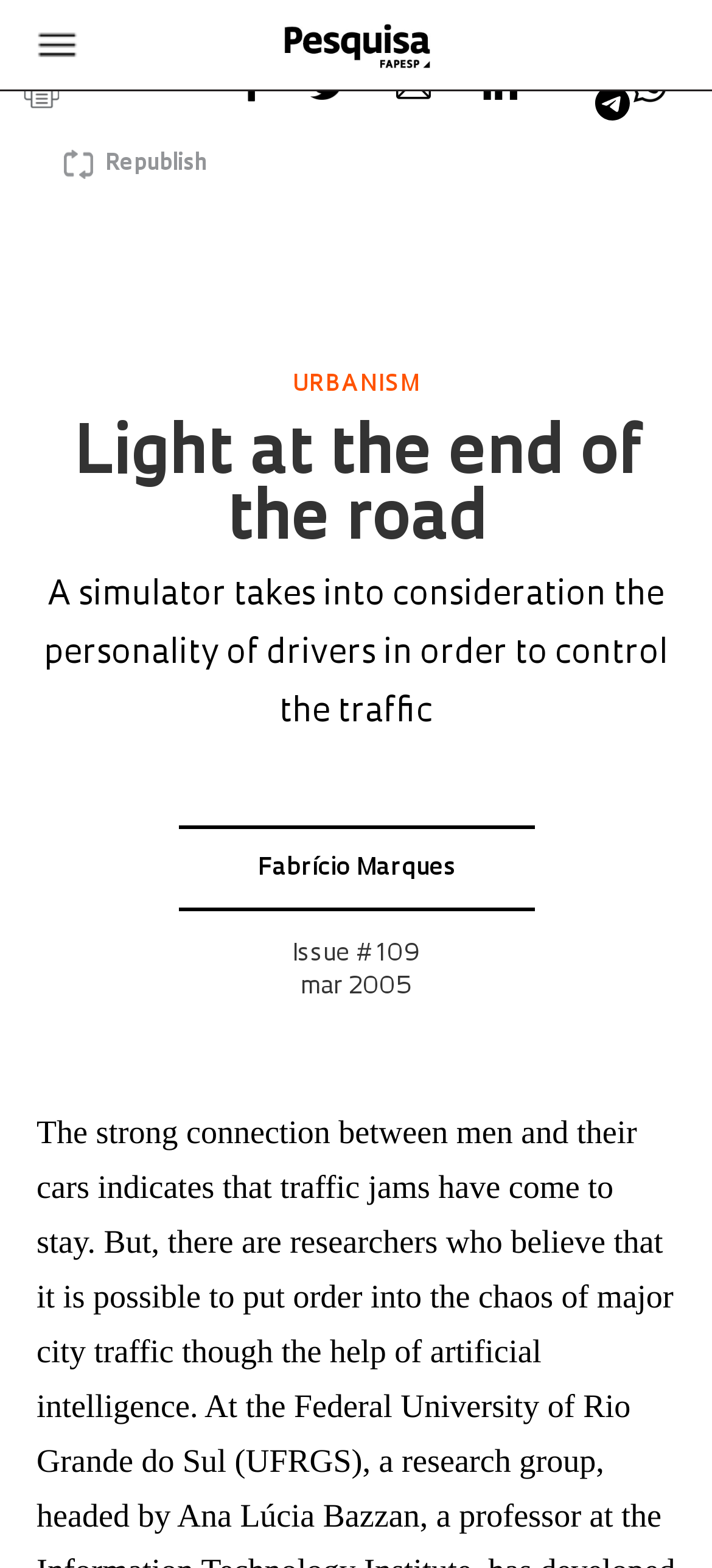Bounding box coordinates are specified in the format (top-left x, top-left y, bottom-right x, bottom-right y). All values are floating point numbers bounded between 0 and 1. Please provide the bounding box coordinate of the region this sentence describes: Imprimir

[0.026, 0.042, 0.092, 0.072]